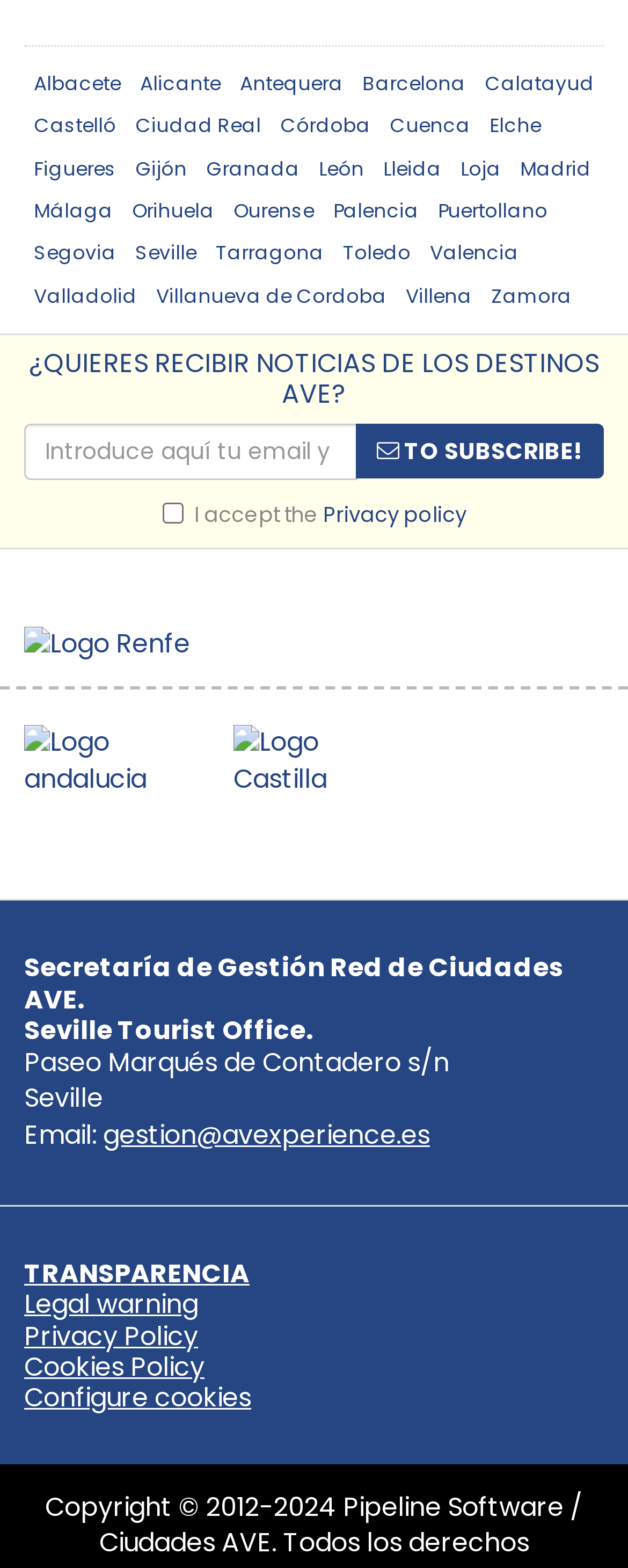What is the address mentioned in the webpage?
Based on the visual, give a brief answer using one word or a short phrase.

Paseo Marqués de Contadero s/n